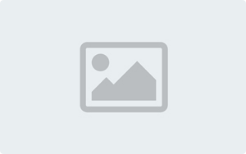What is the target audience of the article?
Use the screenshot to answer the question with a single word or phrase.

High school students